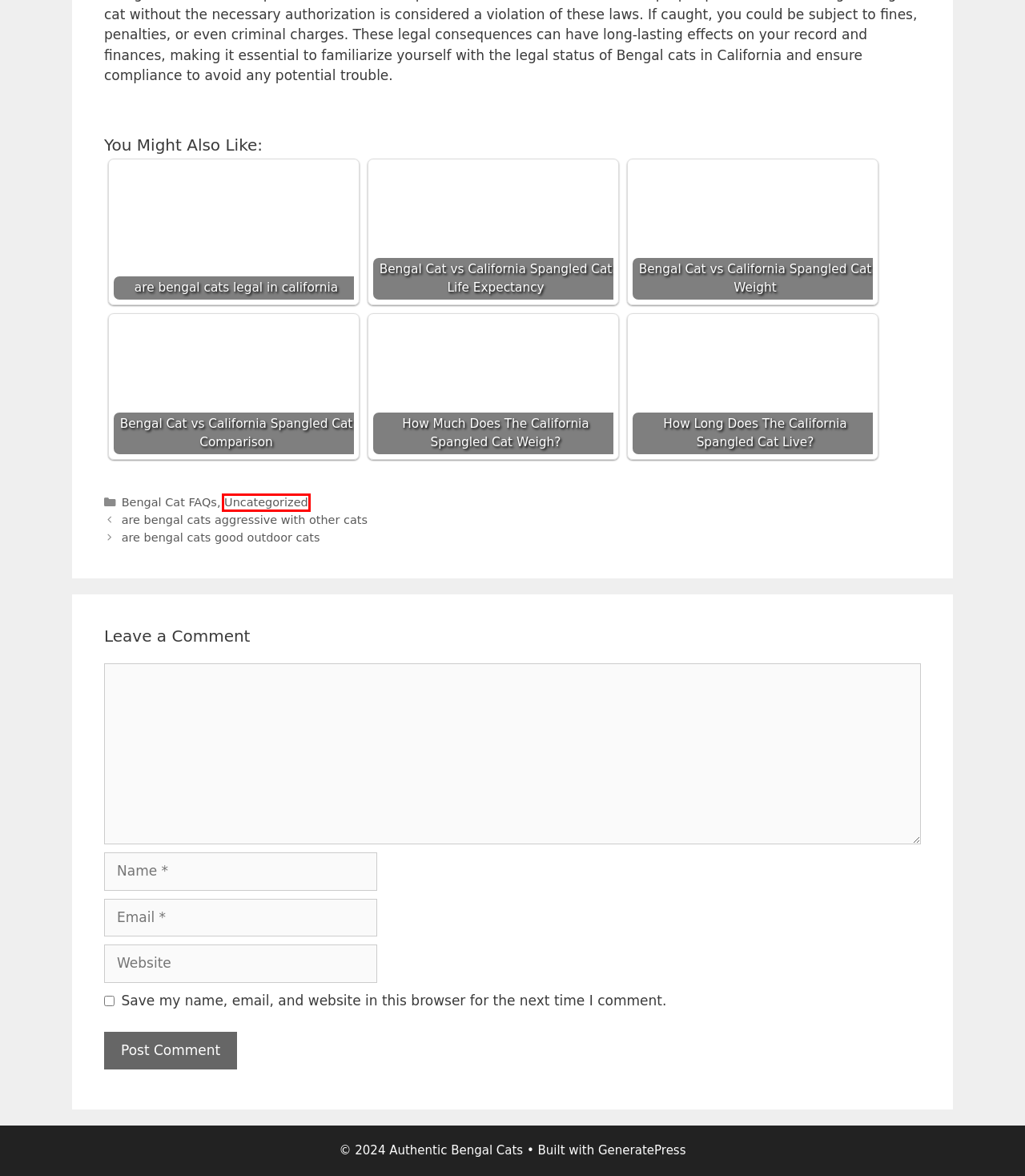Examine the screenshot of the webpage, noting the red bounding box around a UI element. Pick the webpage description that best matches the new page after the element in the red bounding box is clicked. Here are the candidates:
A. Uncategorized - Authentic Bengal Cats
B. How Long Does The California Spangled Cat Live? - Authentic Bengal Cats
C. are bengal cats legal in california - Authentic Bengal Cats
D. are bengal cats good outdoor cats - Authentic Bengal Cats
E. How Much Does The California Spangled Cat Weigh? - Authentic Bengal Cats
F. Bengal Cat vs California Spangled Cat Comparison - Authentic Bengal Cats
G. Bengal Cat vs California Spangled Cat Life Expectancy - Authentic Bengal Cats
H. Bengal Cat vs California Spangled Cat Weight - Authentic Bengal Cats

A